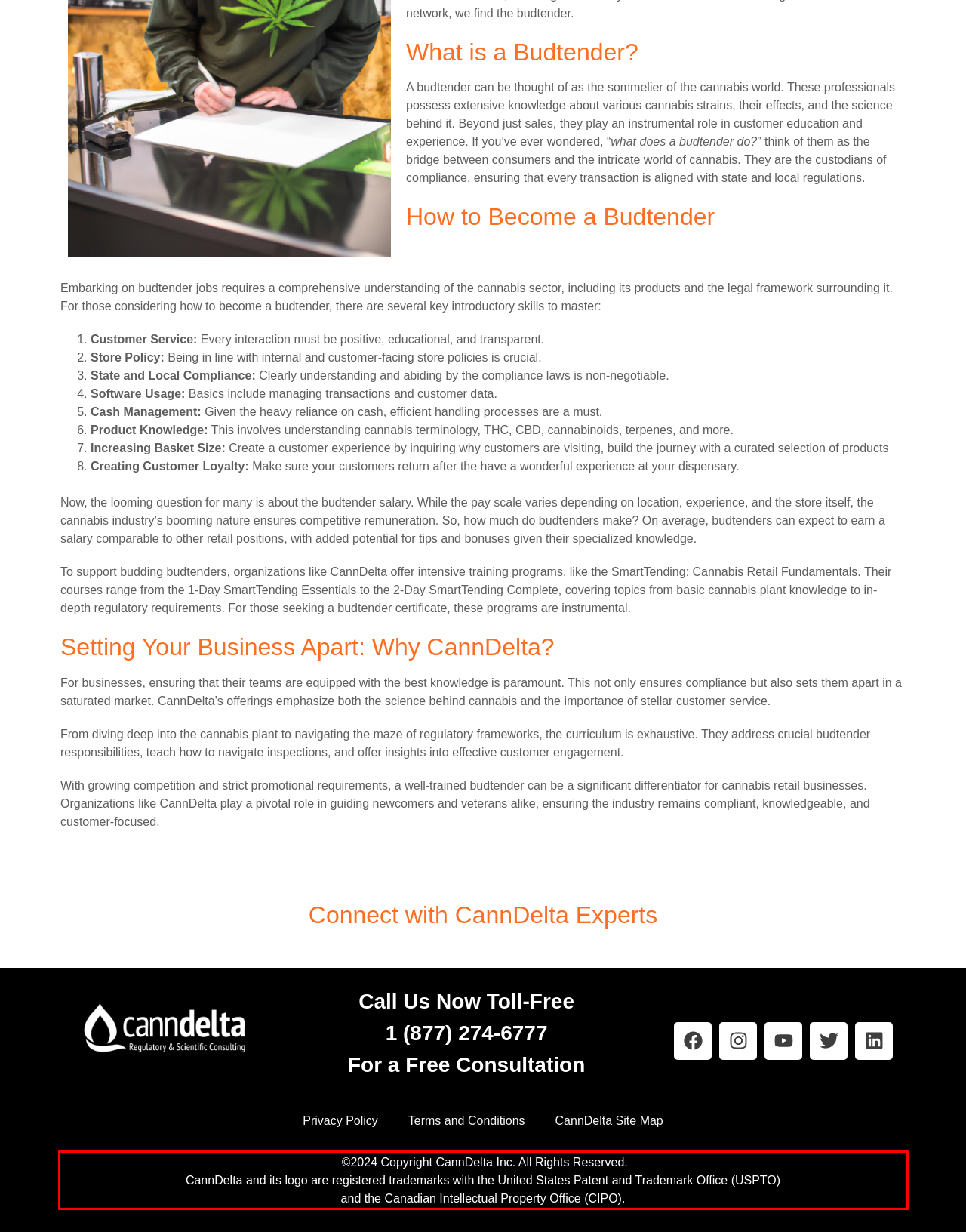You have a screenshot of a webpage with a red bounding box. Use OCR to generate the text contained within this red rectangle.

©2024 Copyright CannDelta Inc. All Rights Reserved. CannDelta and its logo are registered trademarks with the United States Patent and Trademark Office (USPTO) and the Canadian Intellectual Property Office (CIPO).